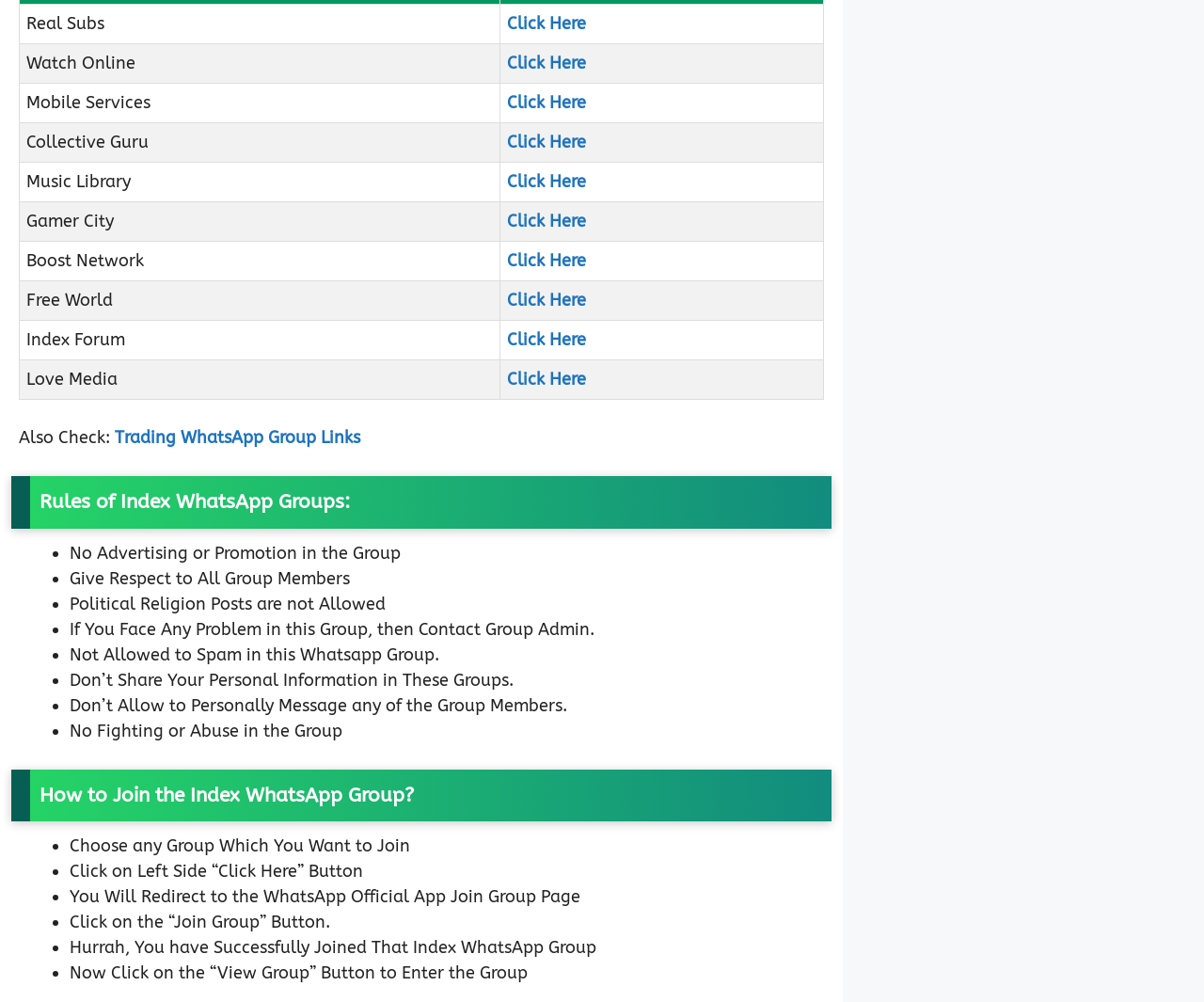Can you find the bounding box coordinates for the element to click on to achieve the instruction: "Click on Click Here"?

[0.421, 0.289, 0.487, 0.31]